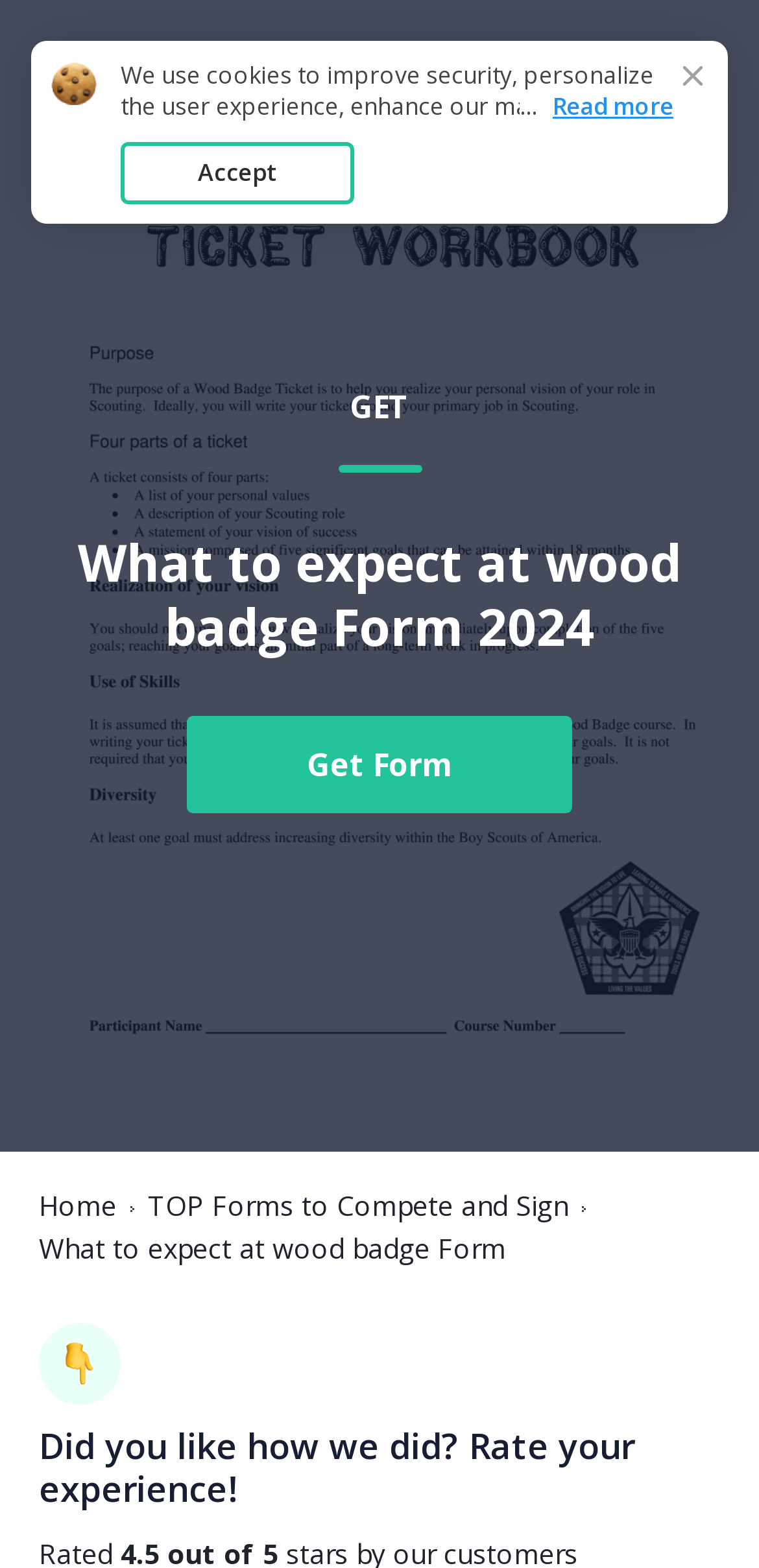Provide a thorough description of this webpage.

The webpage appears to be a document editing platform, specifically focused on the "What to expect at Wood Badge" form. At the top of the page, there is a large image with the same title, taking up most of the width. Below the image, there are two links: "Wood Badge Ticket Workbook" and an icon with no description. 

On the left side of the page, there is a prominent link "GET What to expect at wood badge Form 2024 Get Form" with a heading "What to expect at wood badge Form 2024" above it. Next to the link, there is a "Get Form" button. 

Further down on the left side, there are three more links: "Home", "TOP Forms to Compete and Sign", and a static text "What to expect at wood badge Form". Below these links, there is a heading "Did you like how we did? Rate your experience!".

On the right side of the page, there is a block of text describing the use of cookies, with a link "here" and a "Accept" button. Below this text, there are two more static texts: an ellipsis and "Read more".